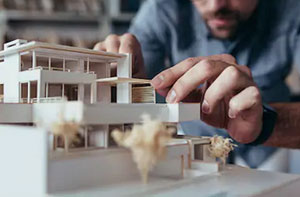What type of structure does the model represent?
Please answer the question with a detailed response using the information from the screenshot.

The model itself appears to represent a modern structure, likely reflecting contemporary architectural trends, with clean lines and thoughtful landscaping elements, which suggests that the architect is working on a design that is relevant to current architectural styles.